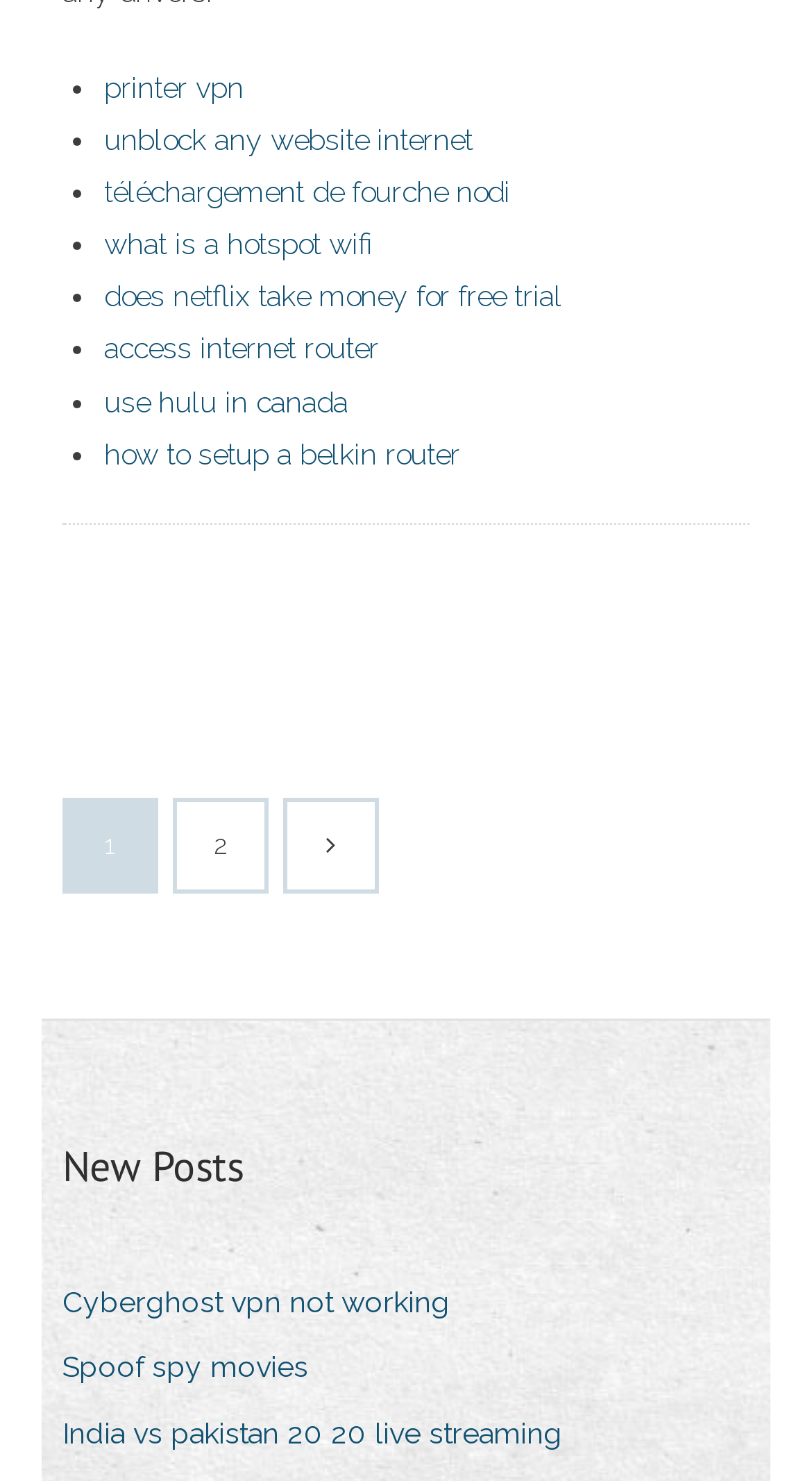Find the bounding box coordinates for the area you need to click to carry out the instruction: "Click on 'printer vpn'". The coordinates should be four float numbers between 0 and 1, indicated as [left, top, right, bottom].

[0.128, 0.047, 0.3, 0.07]